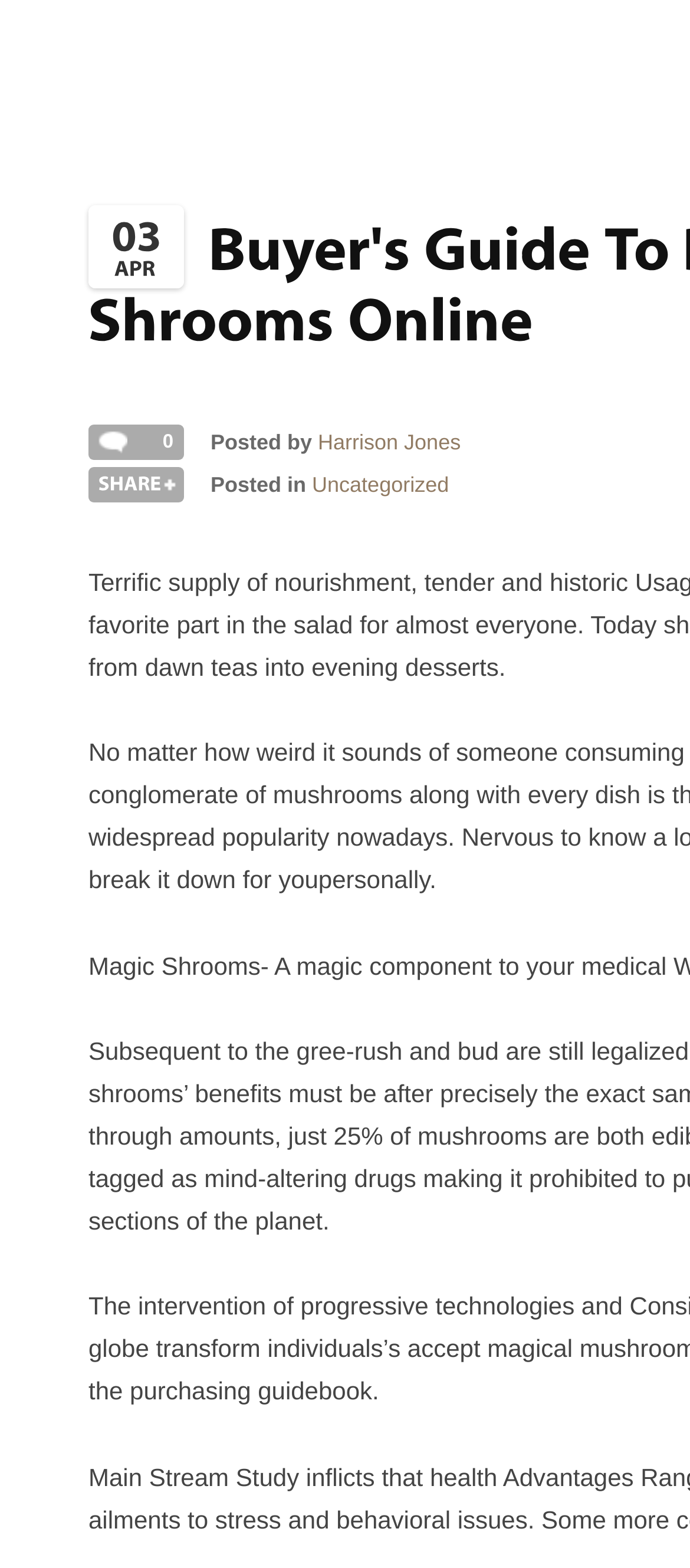What is the date mentioned in the top-left corner?
Based on the screenshot, provide a one-word or short-phrase response.

03 APR